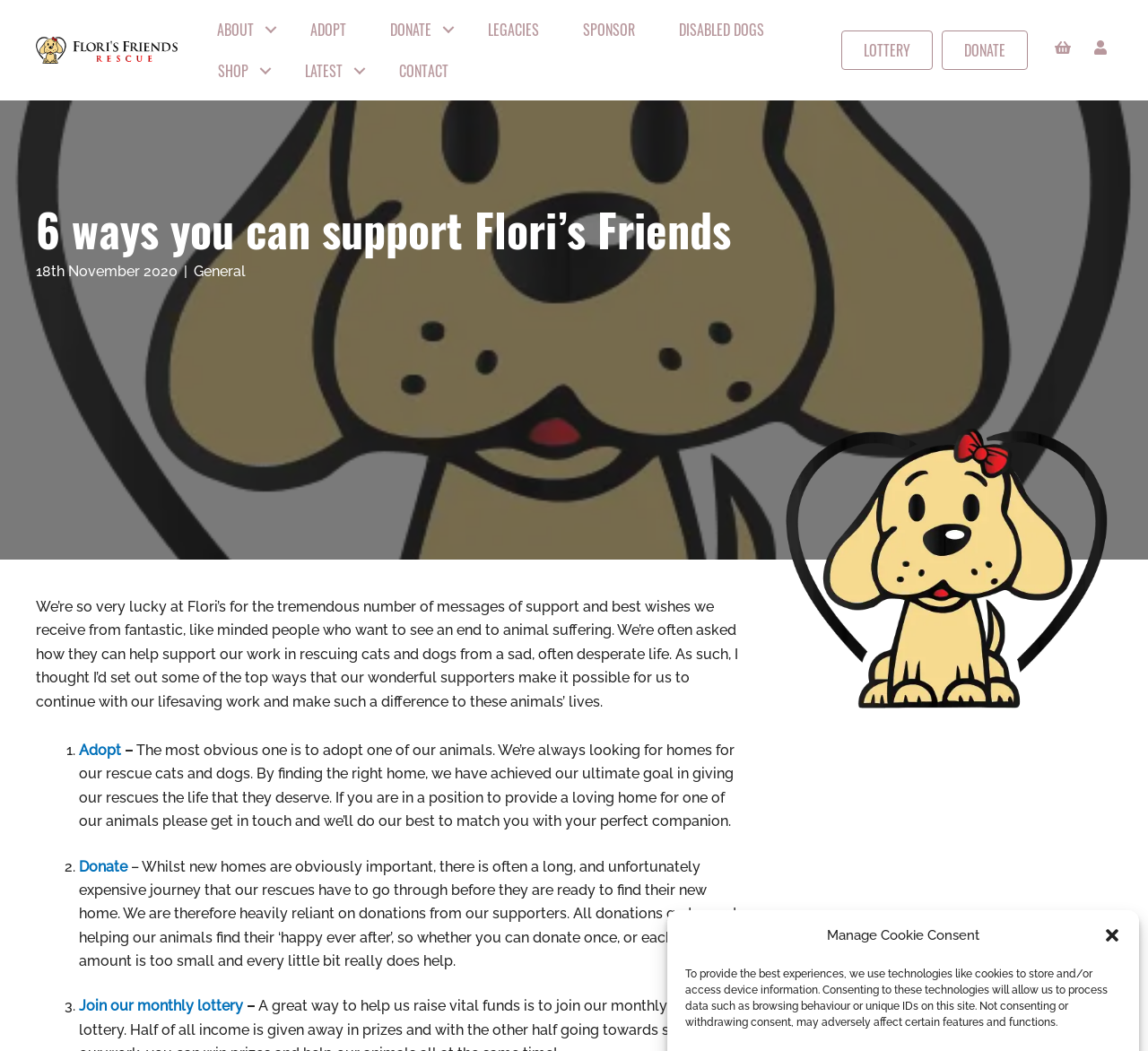How do donations help the organization?
Please provide a single word or phrase answer based on the image.

Helping animals find a home